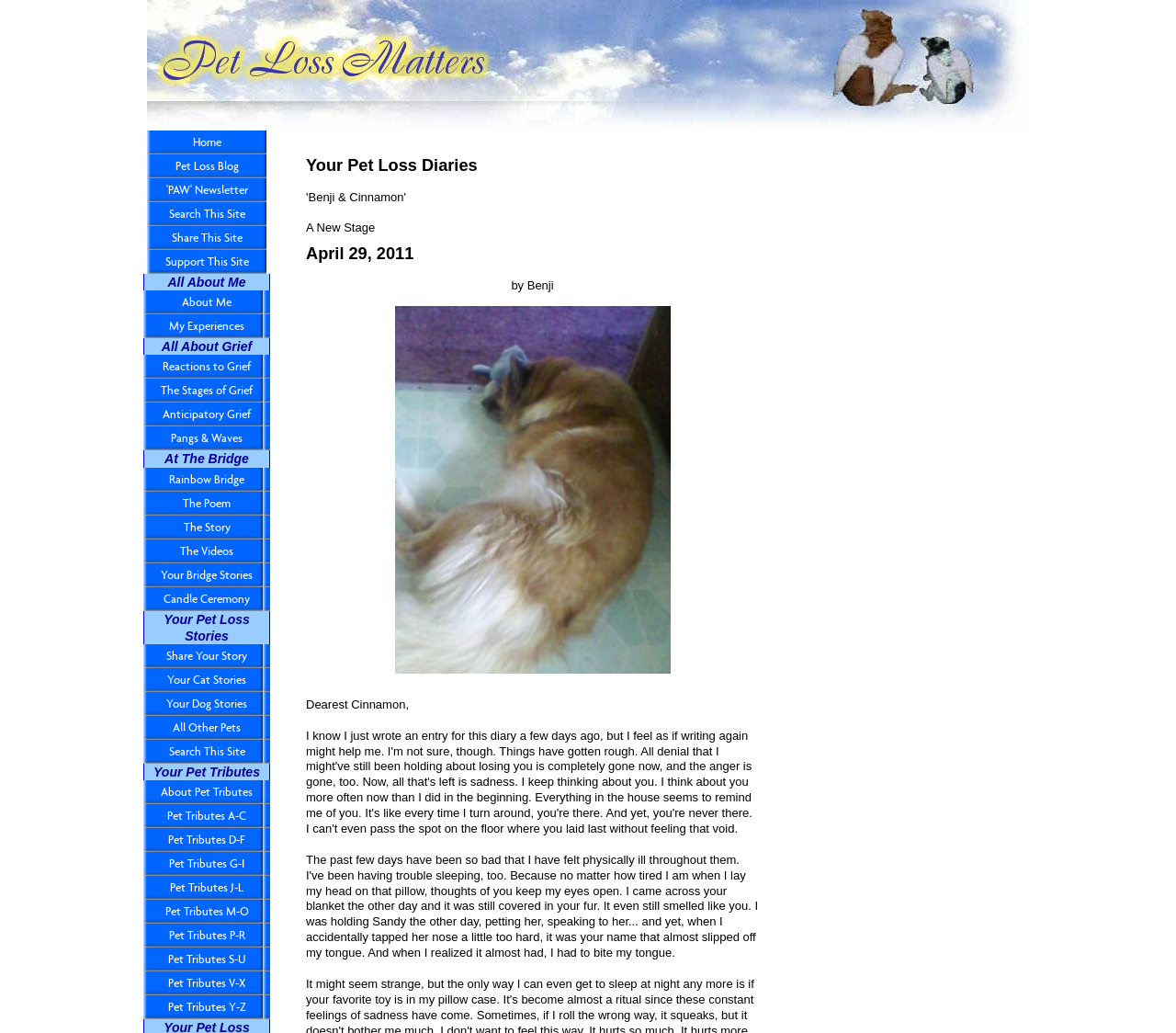Please specify the bounding box coordinates of the region to click in order to perform the following instruction: "go to home page".

[0.125, 0.126, 0.227, 0.149]